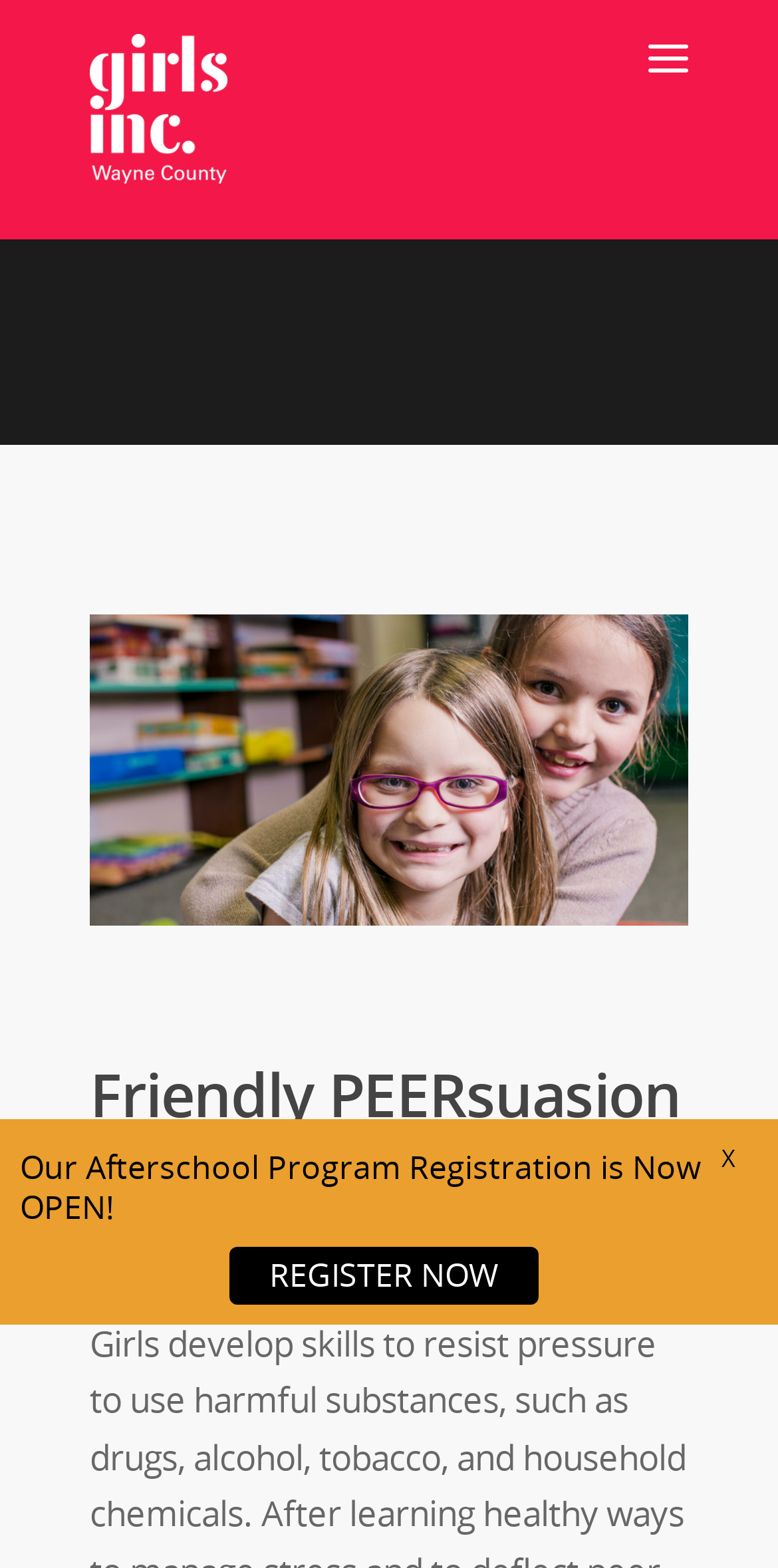Please provide a comprehensive answer to the question below using the information from the image: What is the current status of the afterschool program registration?

I found the answer by reading the StaticText element that says 'Our Afterschool Program Registration is Now OPEN!'.